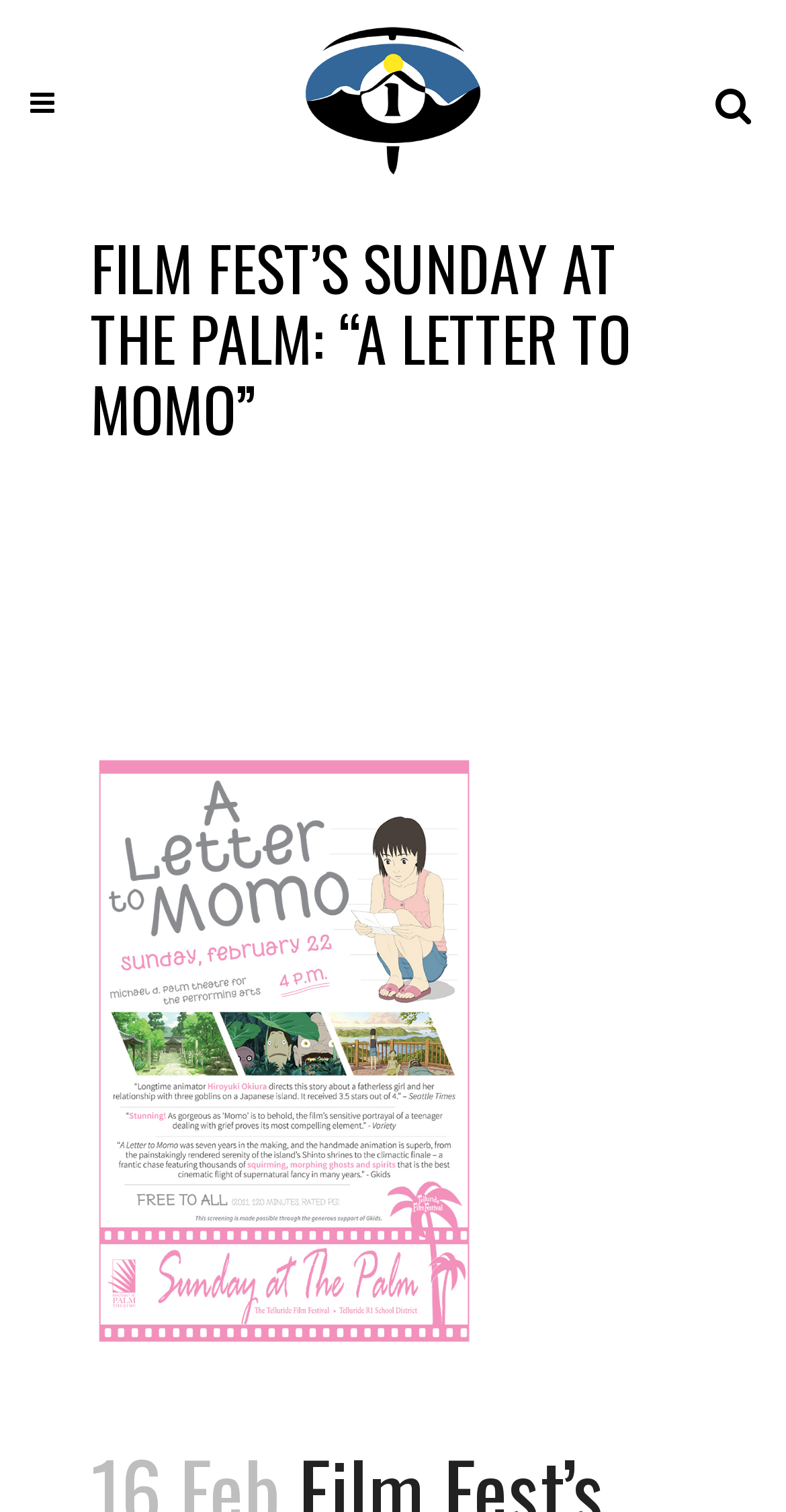Locate the UI element that matches the description alt="Logo" in the webpage screenshot. Return the bounding box coordinates in the format (top-left x, top-left y, bottom-right x, bottom-right y), with values ranging from 0 to 1.

[0.384, 0.013, 0.616, 0.12]